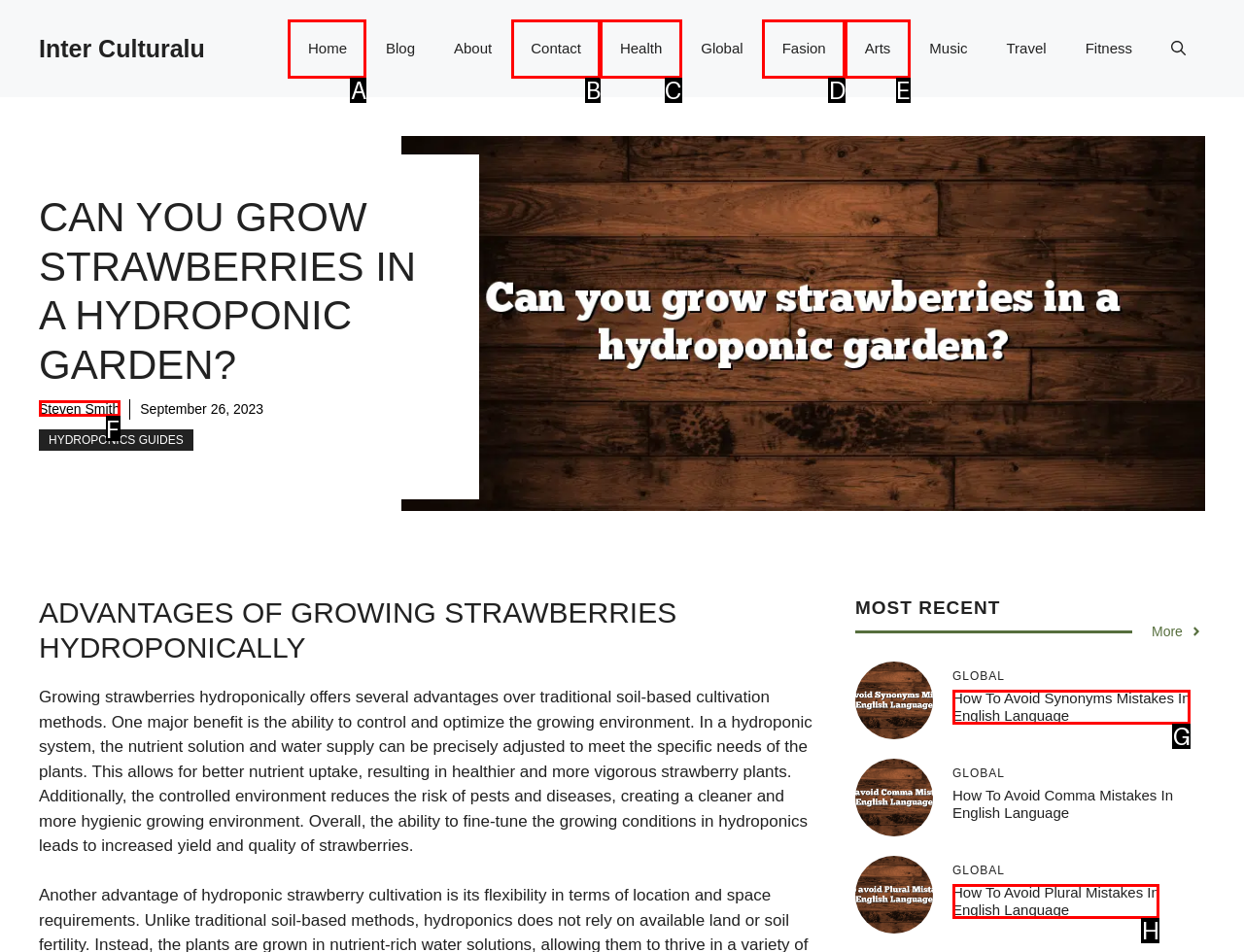Which UI element matches this description: Arts?
Reply with the letter of the correct option directly.

E